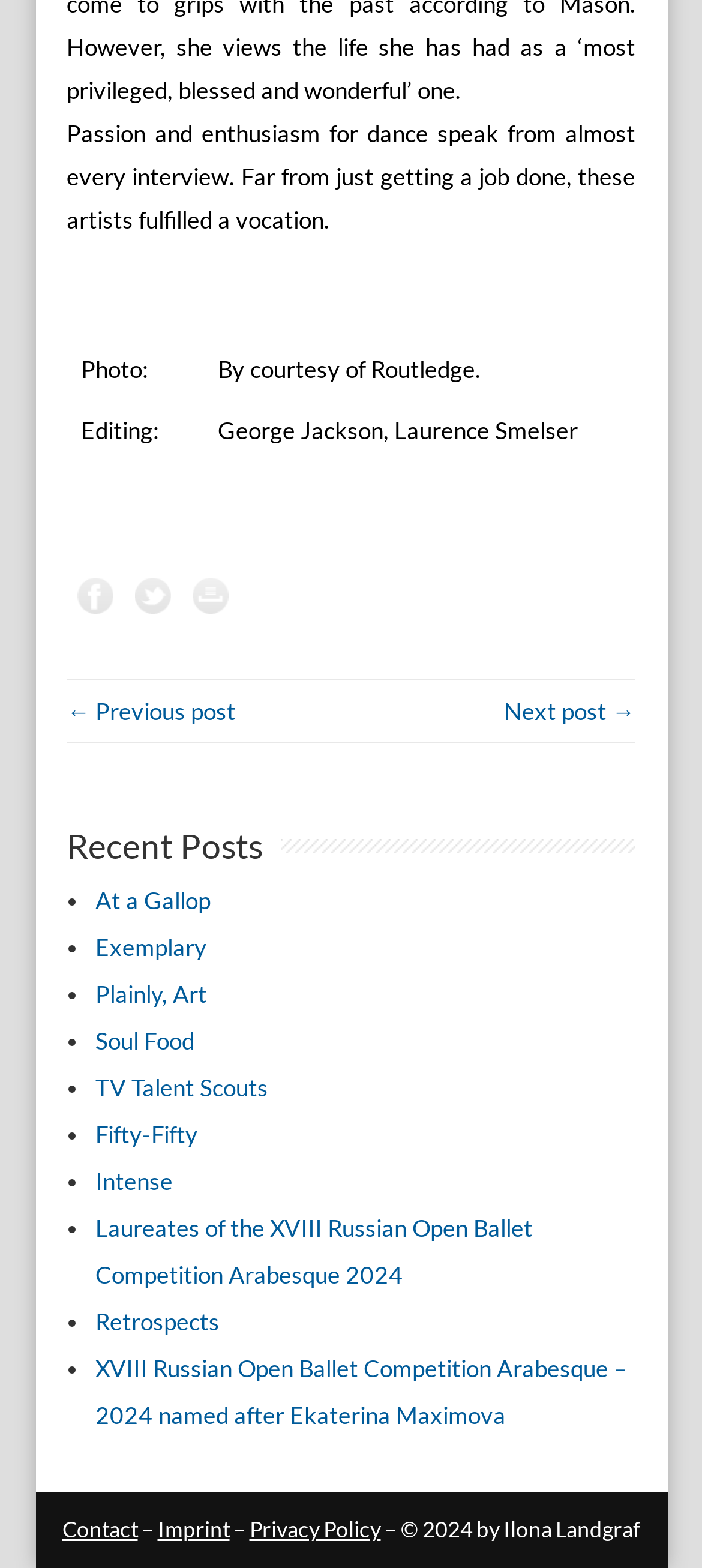What is the vocation of the artists?
From the details in the image, answer the question comprehensively.

The question is answered by reading the first StaticText element, which says 'Passion and enthusiasm for dance speak from almost every interview. Far from just getting a job done, these artists fulfilled a vocation.' From this, we can infer that the vocation of the artists is dance.